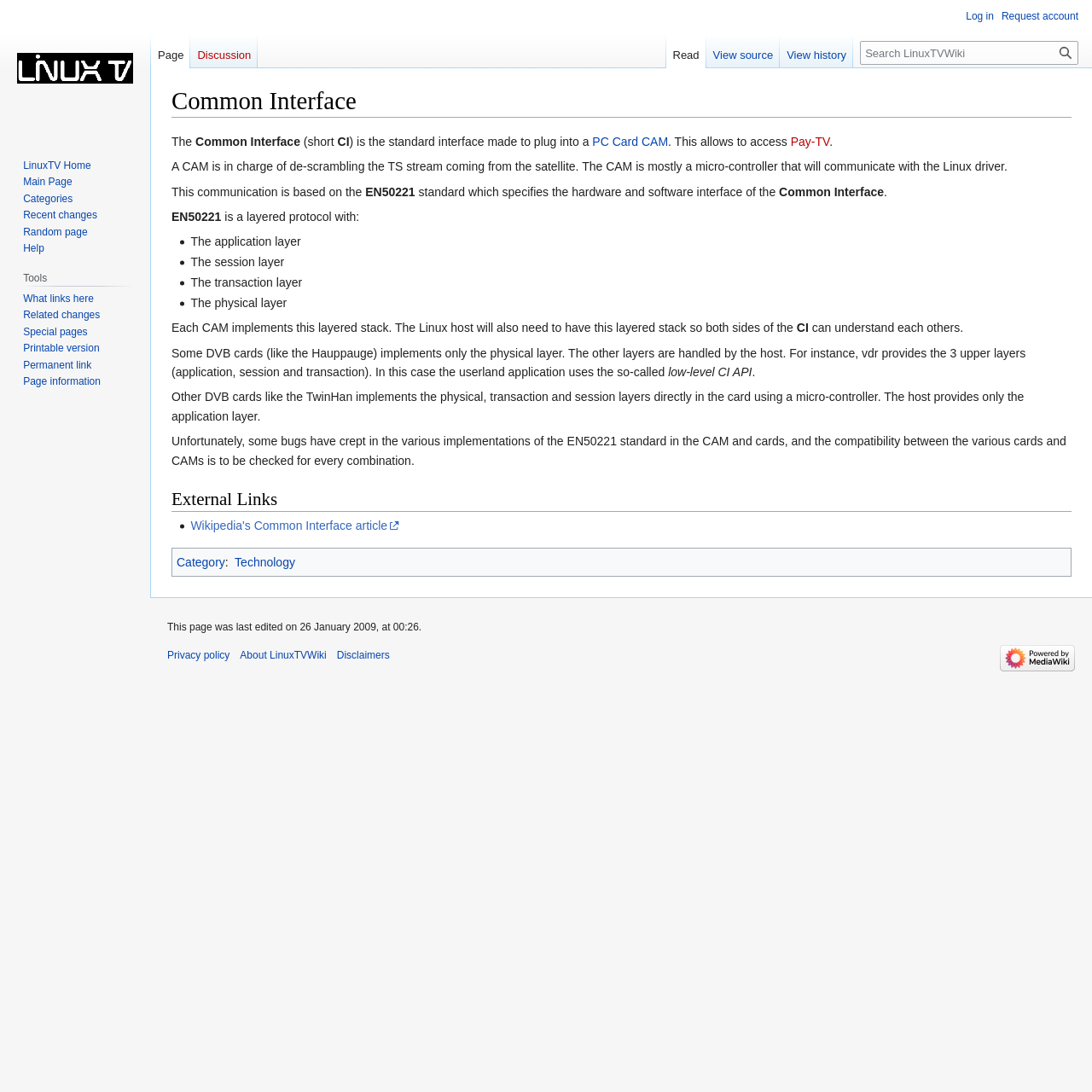For the given element description title="Visit the main page", determine the bounding box coordinates of the UI element. The coordinates should follow the format (top-left x, top-left y, bottom-right x, bottom-right y) and be within the range of 0 to 1.

[0.006, 0.0, 0.131, 0.125]